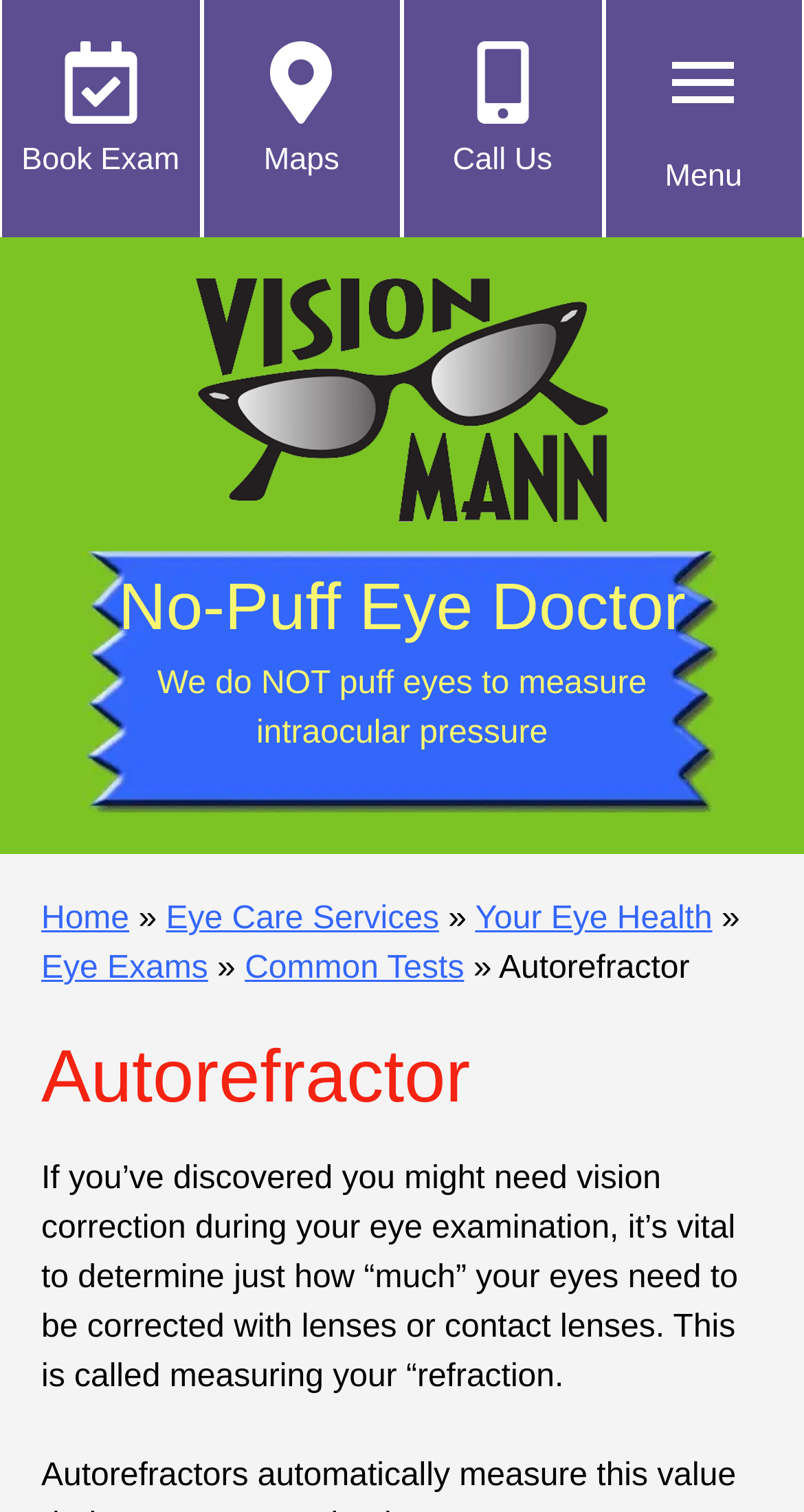Determine the bounding box for the described UI element: "title="Book Eye Exam"".

[0.074, 0.027, 0.176, 0.082]